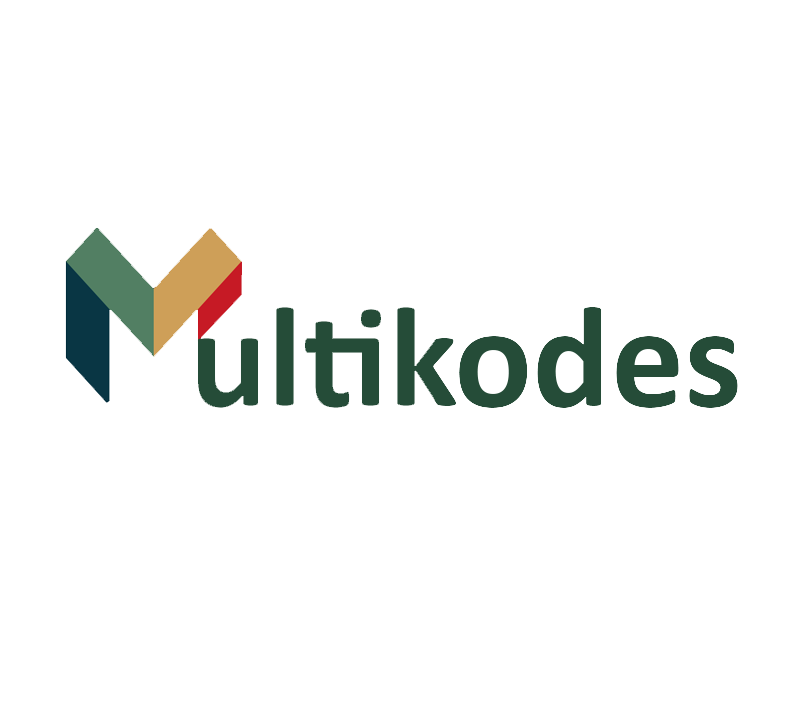Kindly respond to the following question with a single word or a brief phrase: 
What is the text color of 'Multikodes'?

dark green